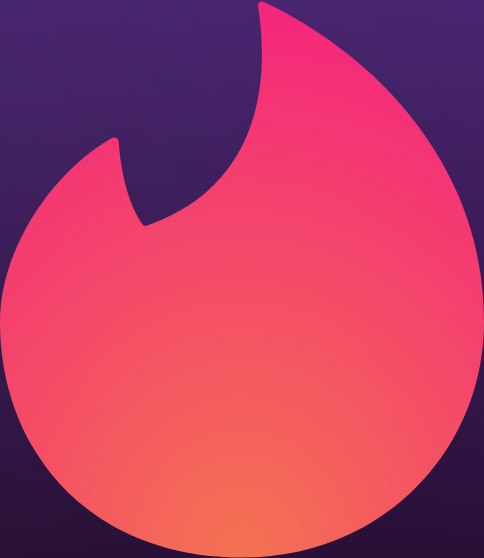Offer an in-depth description of the image.

The image features a stylized flame logo associated with Tinder, a popular dating application known for its swiping features. The vibrant gradient blends from deep pink to orange, symbolizing passion and connection. This logo is prominently displayed within a modern, dark purple background, emphasizing its energetic and youthful brand identity. The graphical element reflects Tinder's focus on creating connections and matches in a dynamic and engaging manner, perfectly aligning with the theme of using proxies to unblock and enhance the Tinder experience.